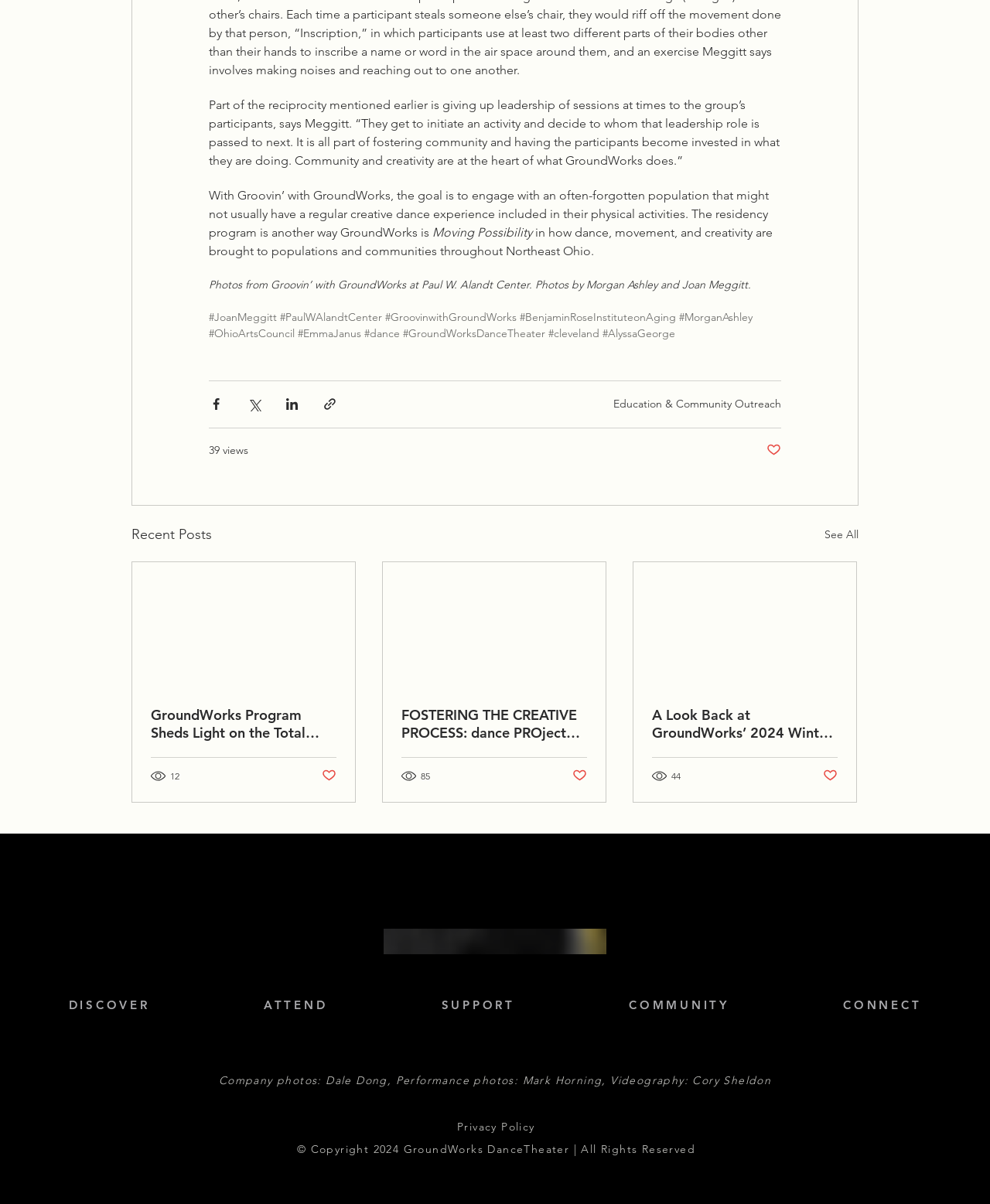Locate the bounding box coordinates of the clickable area to execute the instruction: "See all recent posts". Provide the coordinates as four float numbers between 0 and 1, represented as [left, top, right, bottom].

[0.833, 0.435, 0.867, 0.453]